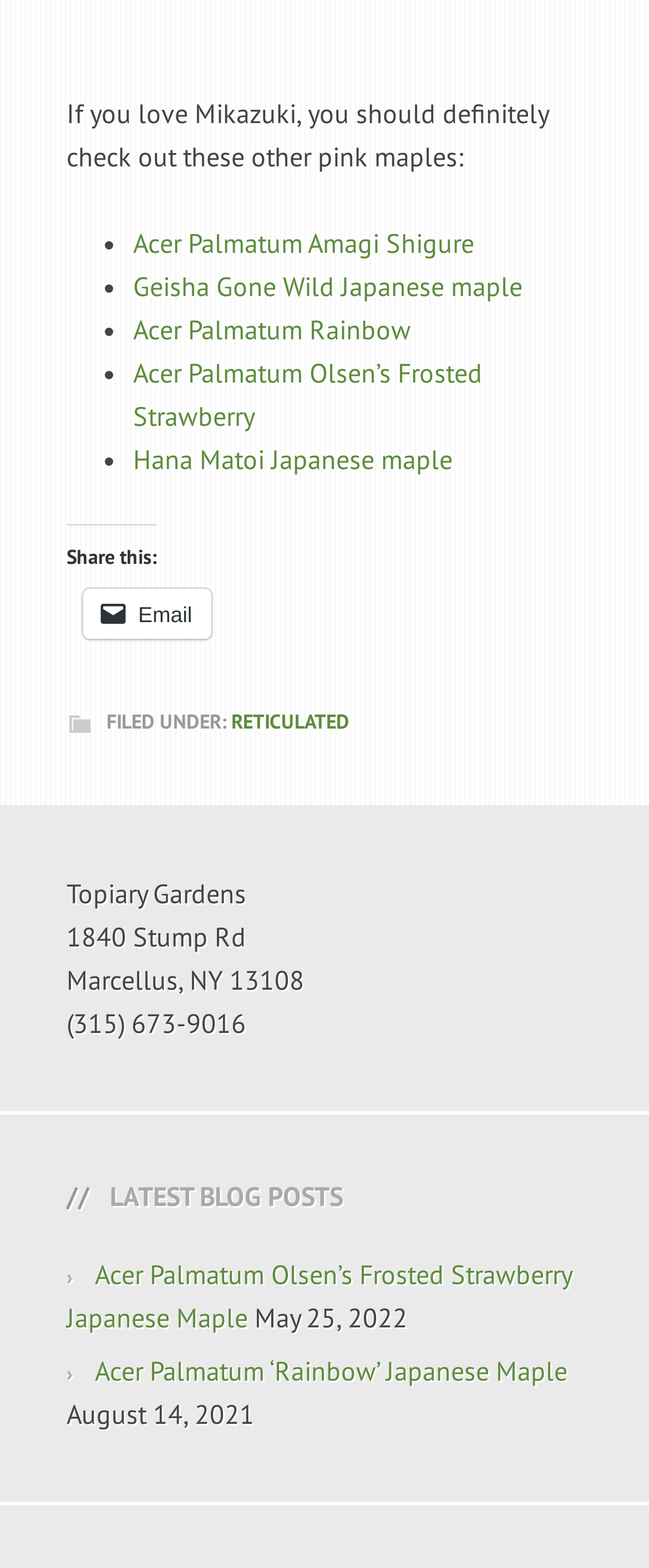Reply to the question with a brief word or phrase: What is the address of Topiary Gardens?

1840 Stump Rd, Marcellus, NY 13108